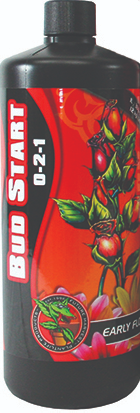Respond to the question below with a single word or phrase: What is the purpose of Bud Start?

To promote early blooming